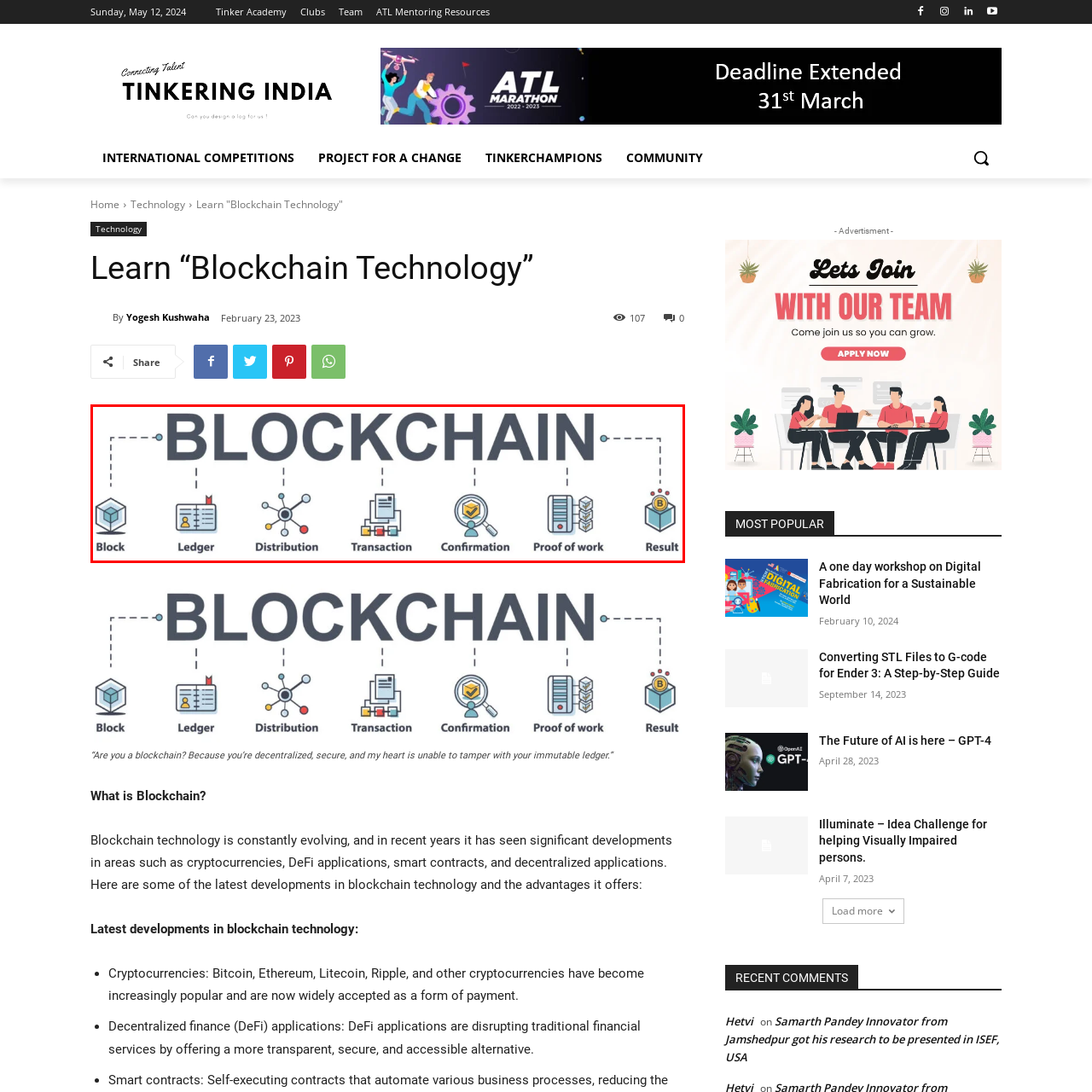Focus on the section encased in the red border, What does the magnifying glass icon represent? Give your response as a single word or phrase.

Confirmation